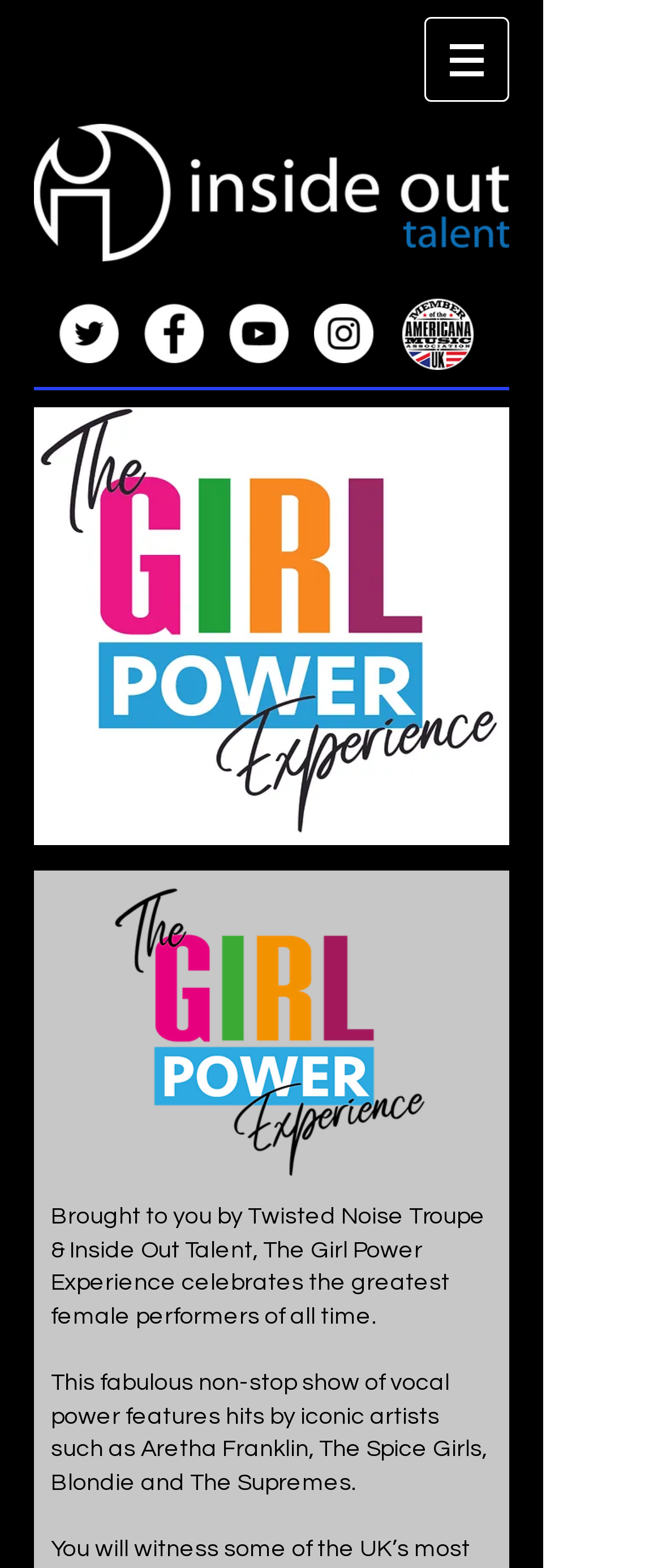Use a single word or phrase to answer the following:
What is the name of the entertainment agency?

Inside Out Talent